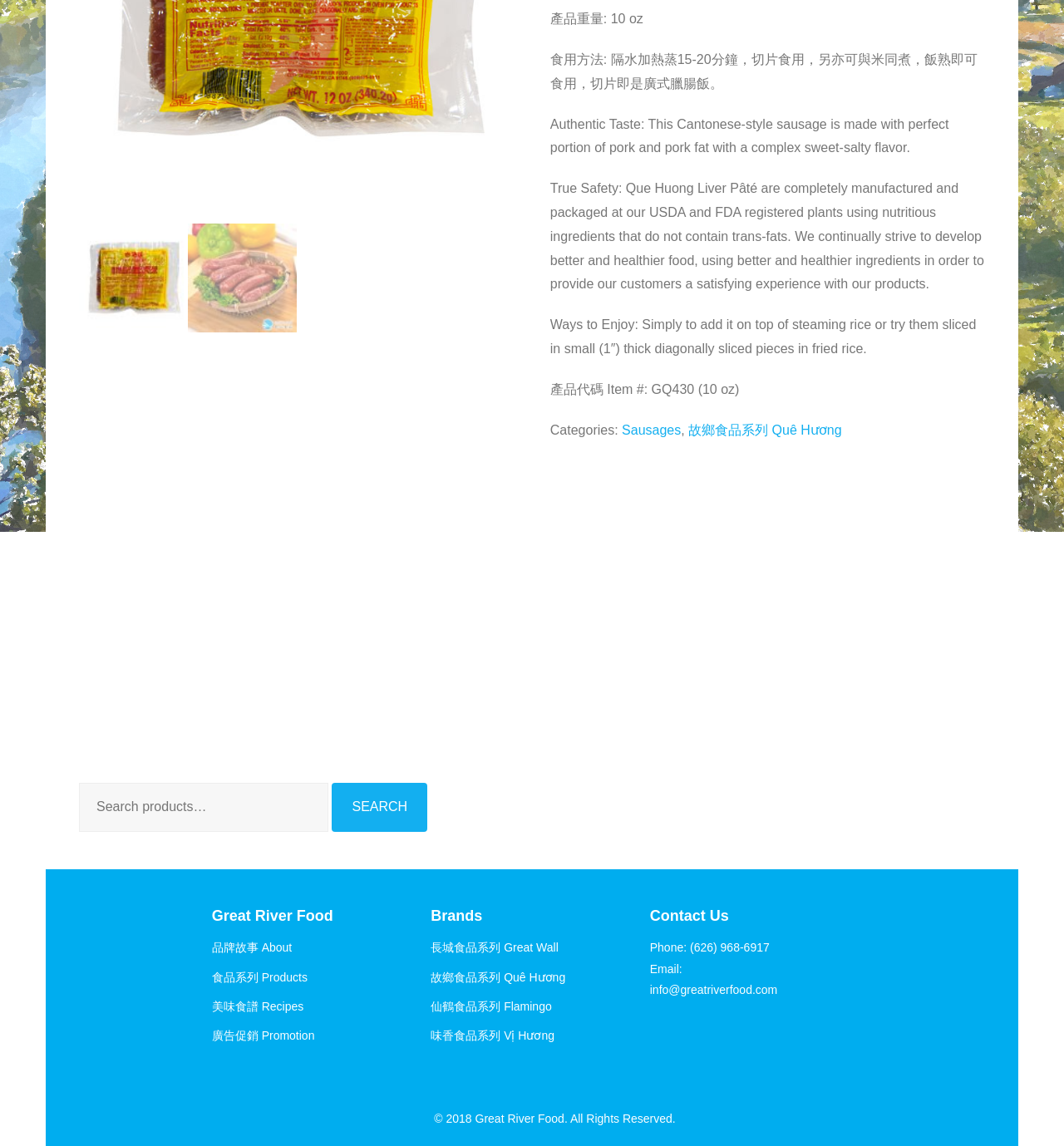Find the bounding box coordinates for the HTML element specified by: "故鄉食品系列 Quê Hương".

[0.647, 0.369, 0.791, 0.381]